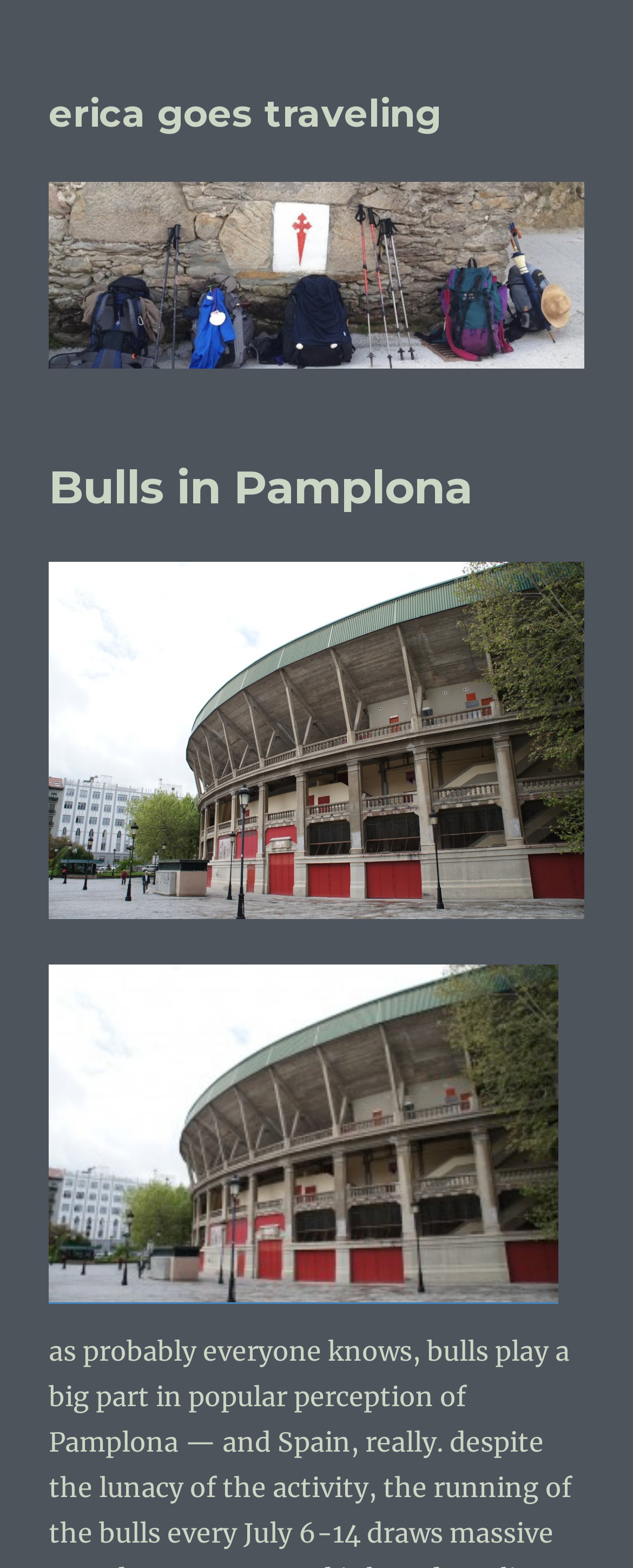What is the text on the top-left link?
Using the image provided, answer with just one word or phrase.

erica goes traveling